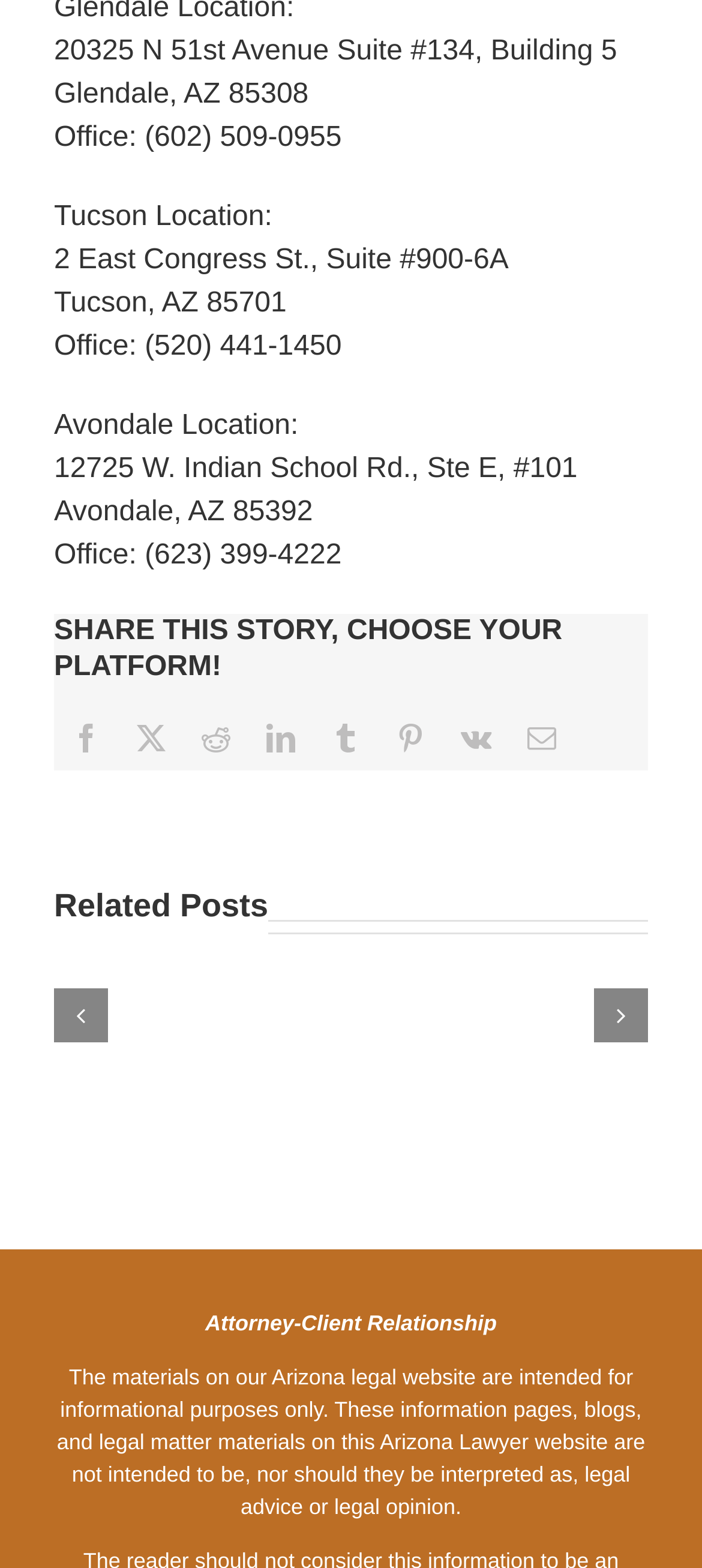Provide the bounding box coordinates of the HTML element described by the text: "aria-label="Reddit" title="Reddit"".

[0.261, 0.462, 0.354, 0.482]